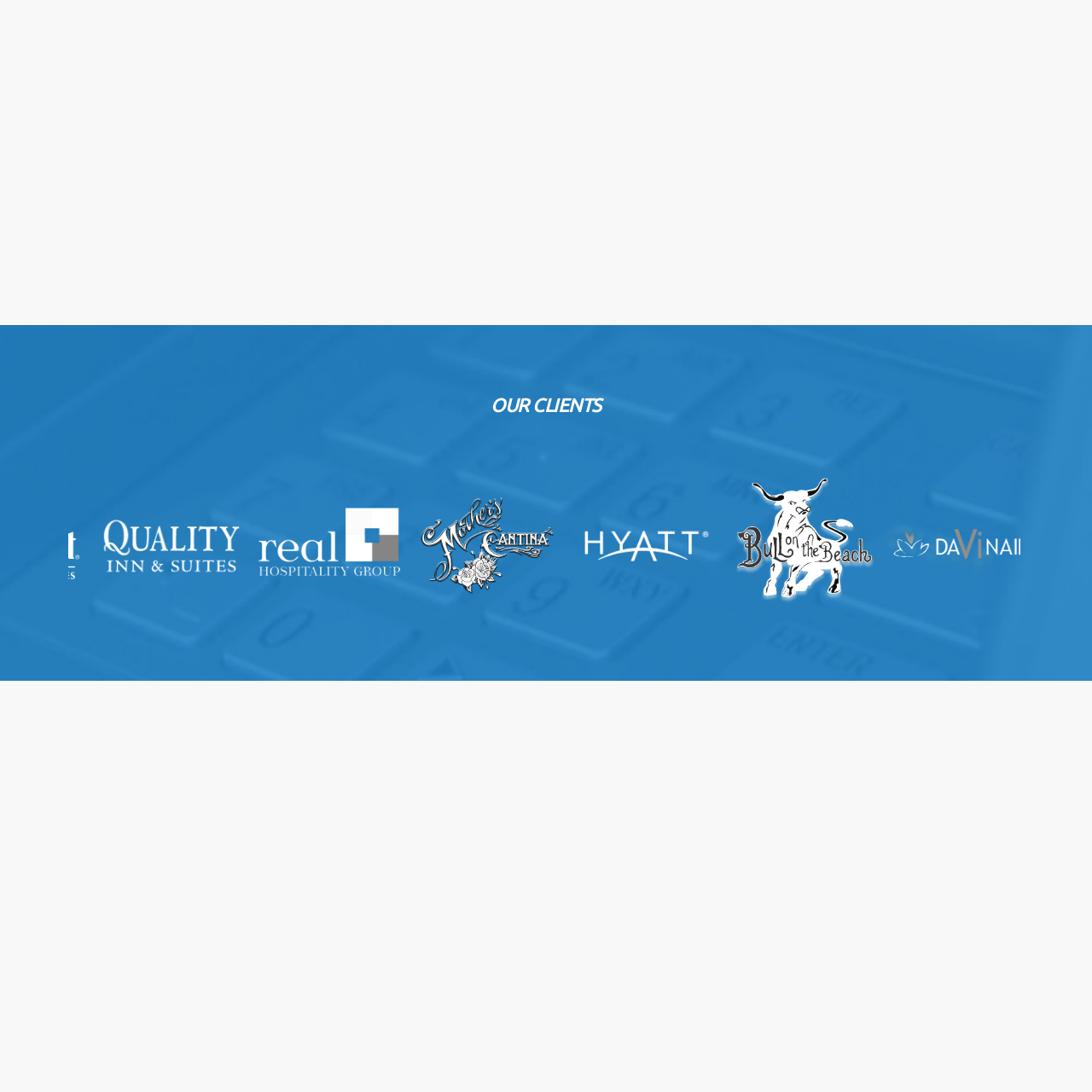What does the logo presentation serve to do?
Inspect the image portion within the red bounding box and deliver a detailed answer to the question.

The overall presentation of the logo serves to reinforce the company's reputation and connections within its industry, emphasizing trust and credibility within the business community.